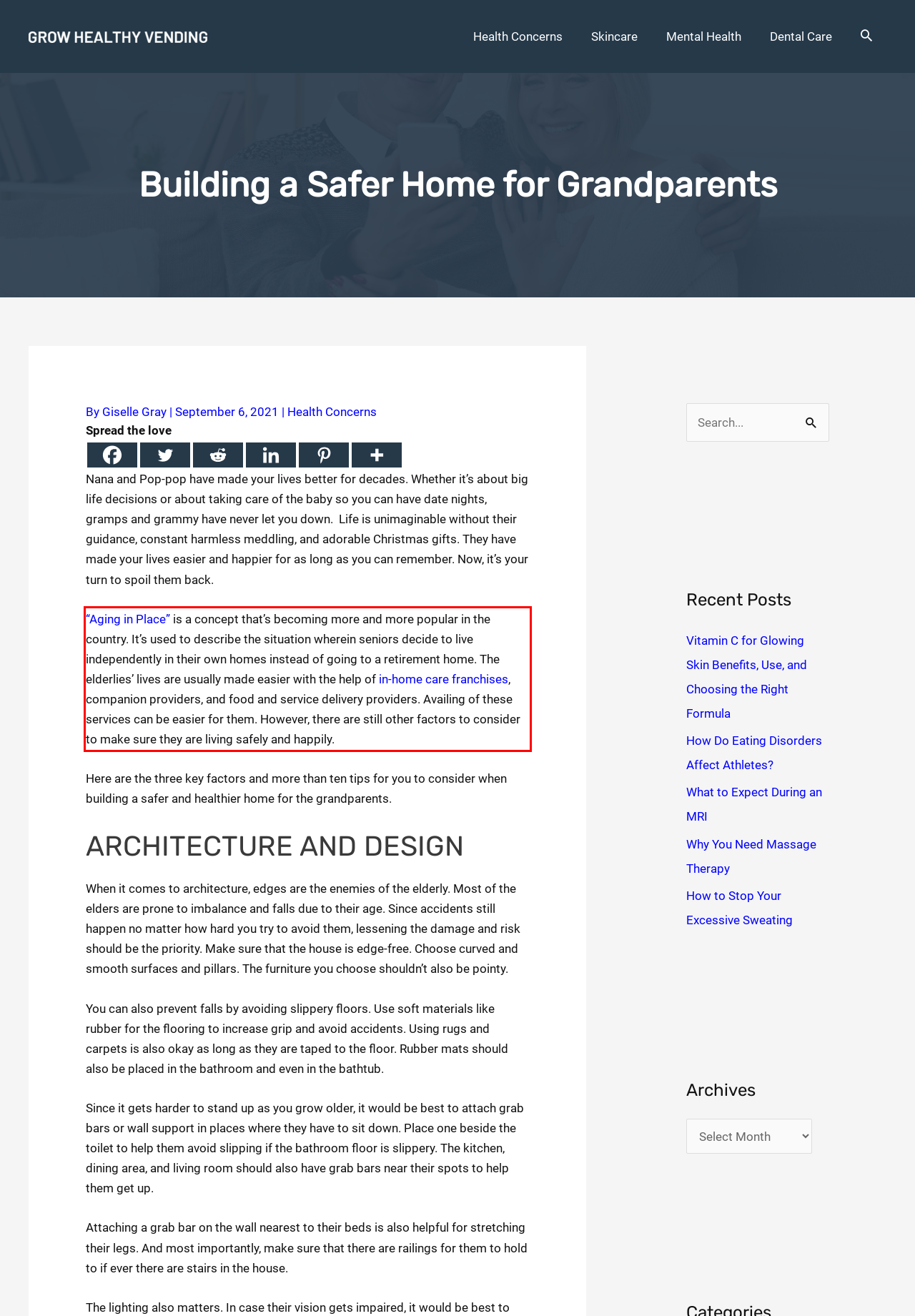Given a webpage screenshot, identify the text inside the red bounding box using OCR and extract it.

“Aging in Place” is a concept that’s becoming more and more popular in the country. It’s used to describe the situation wherein seniors decide to live independently in their own homes instead of going to a retirement home. The elderlies’ lives are usually made easier with the help of in-home care franchises, companion providers, and food and service delivery providers. Availing of these services can be easier for them. However, there are still other factors to consider to make sure they are living safely and happily.